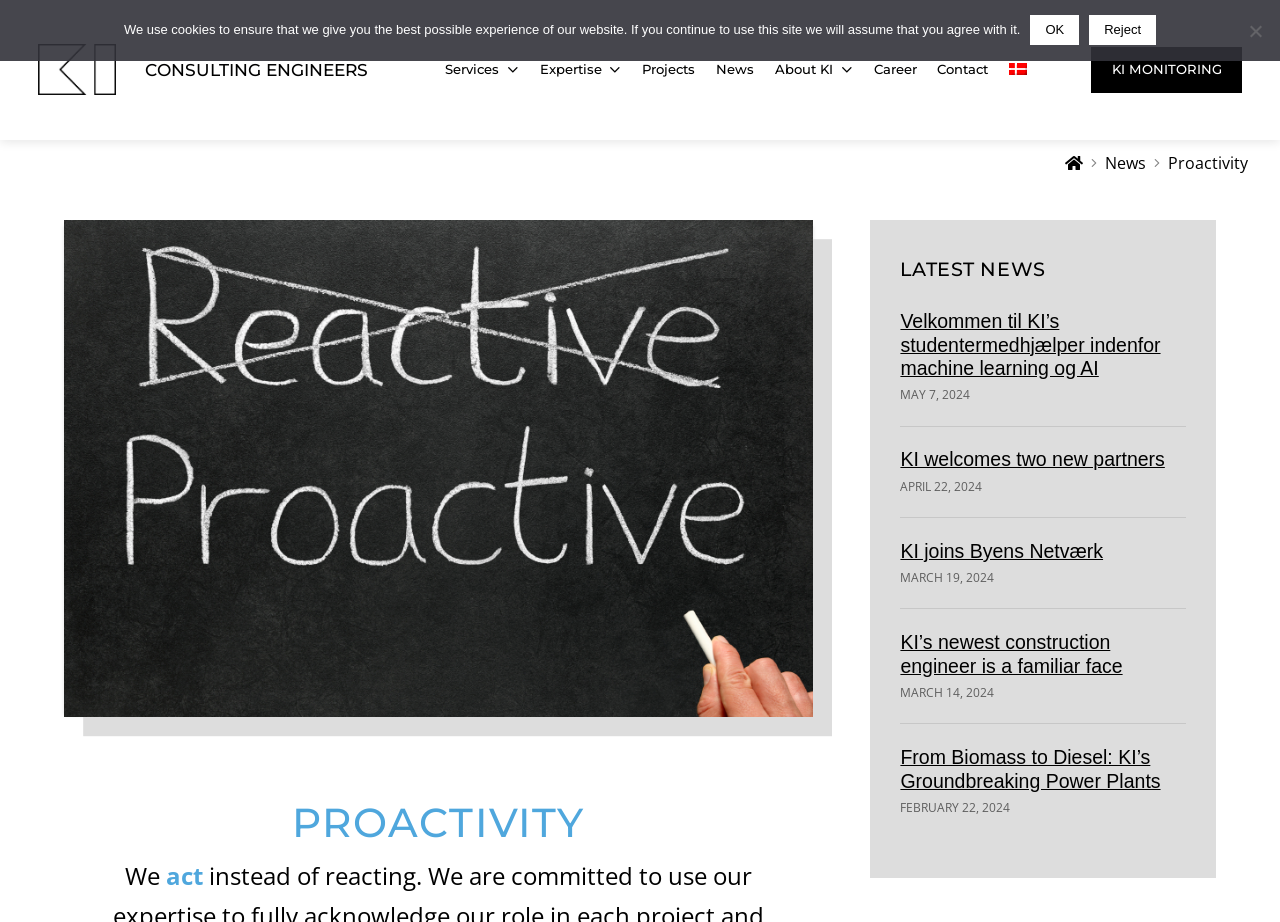Please find the bounding box for the UI element described by: "About KI".

[0.602, 0.0, 0.669, 0.151]